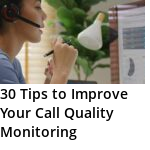What is the purpose of the resource?
We need a detailed and meticulous answer to the question.

The image is accompanied by the text '30 Tips to Improve Your Call Quality Monitoring', suggesting that the resource is aimed at enhancing call center operations and ensuring high standards of customer service by providing tips and guidelines for improving call quality monitoring.